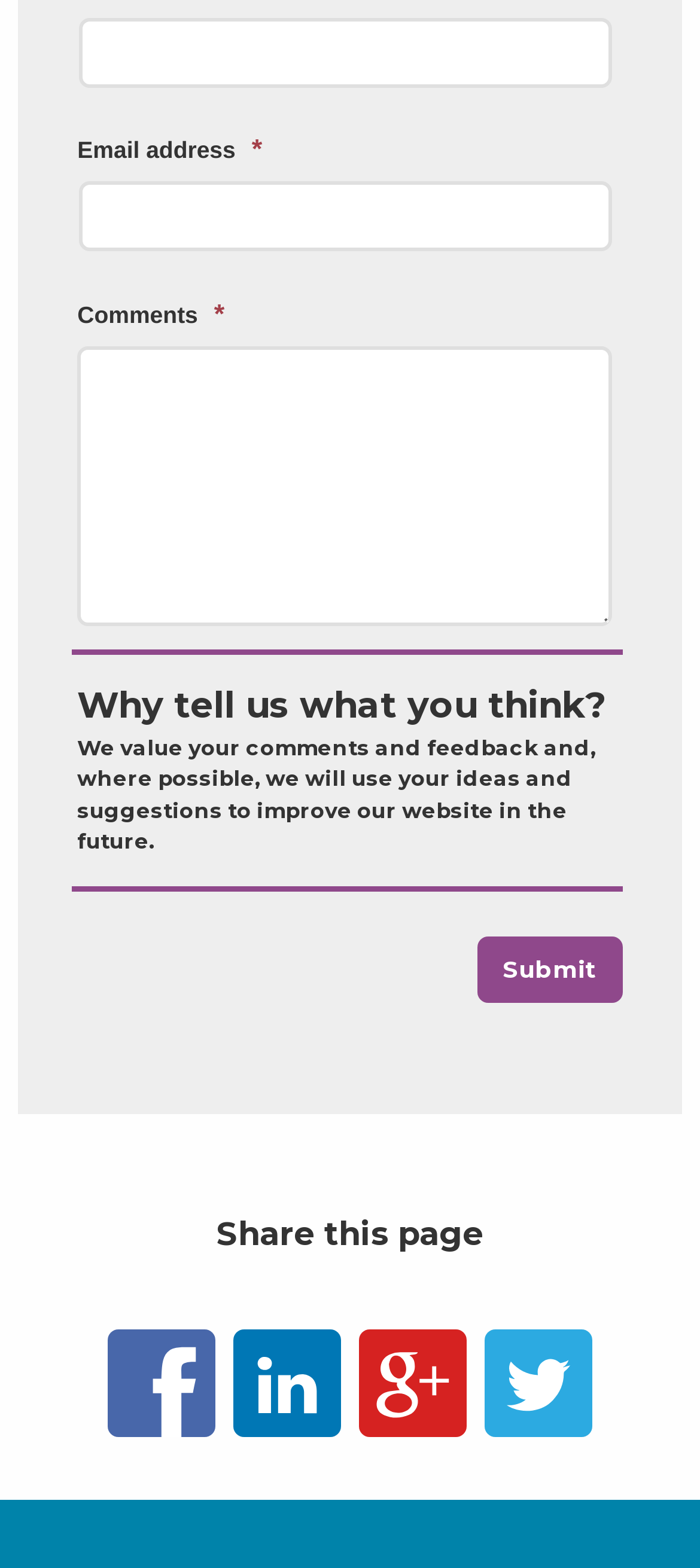Identify the bounding box coordinates of the region that should be clicked to execute the following instruction: "Enter your name".

[0.114, 0.011, 0.874, 0.056]